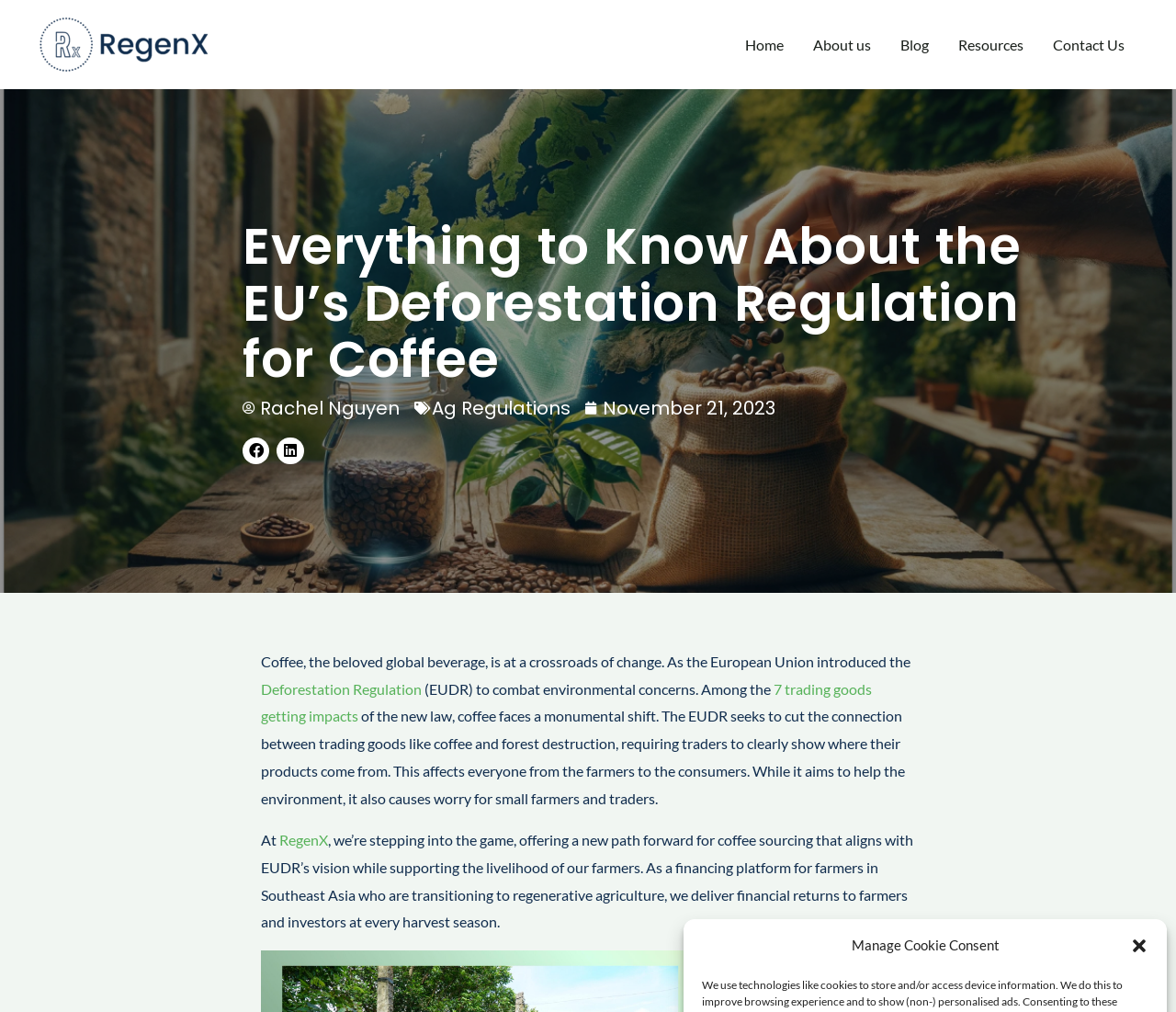Locate the bounding box coordinates of the clickable element to fulfill the following instruction: "Visit the Home page". Provide the coordinates as four float numbers between 0 and 1 in the format [left, top, right, bottom].

[0.621, 0.012, 0.679, 0.076]